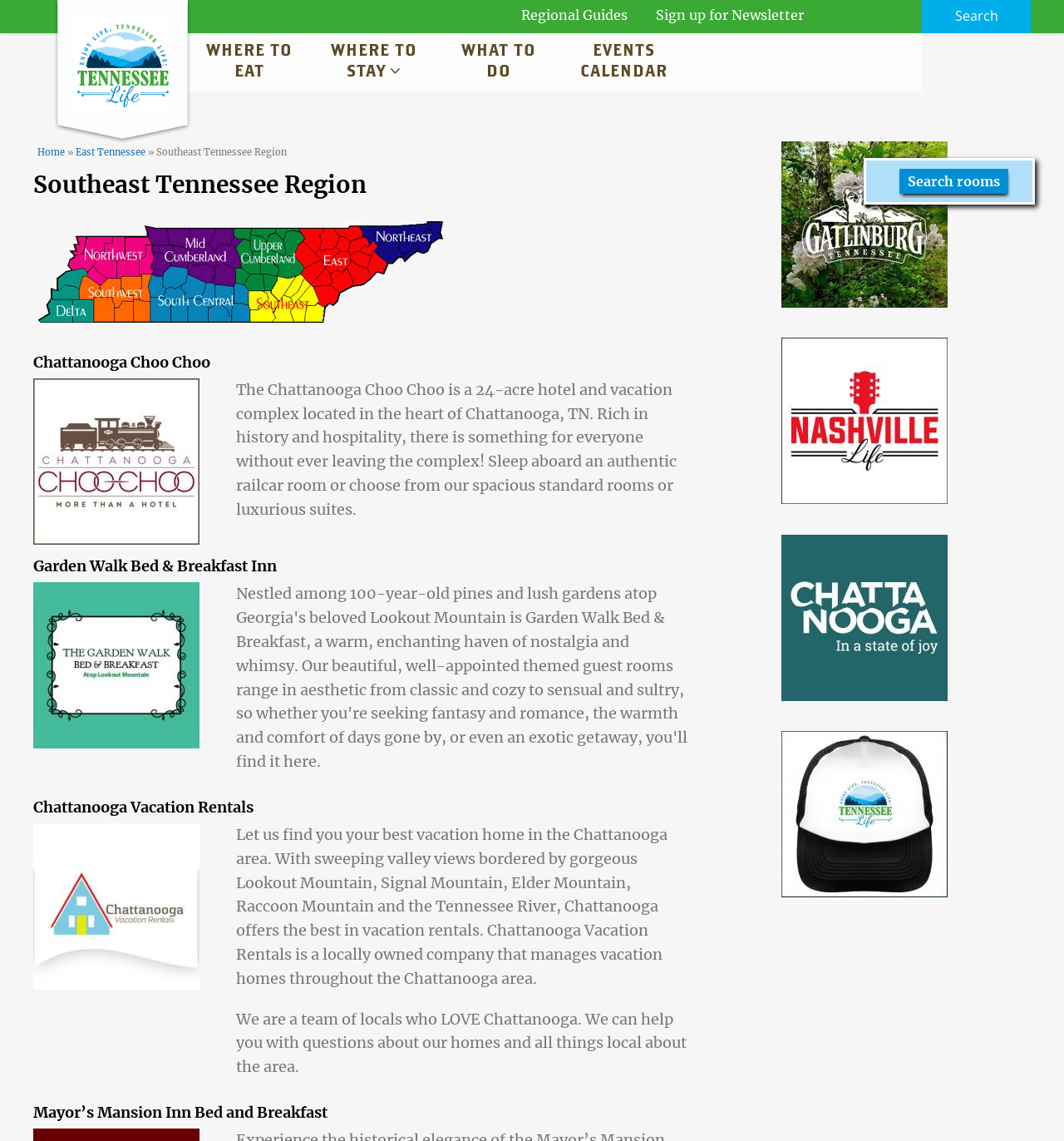Provide a brief response to the question below using one word or phrase:
What is the name of the city where you can enjoy Tennessee life?

Gatlinburg